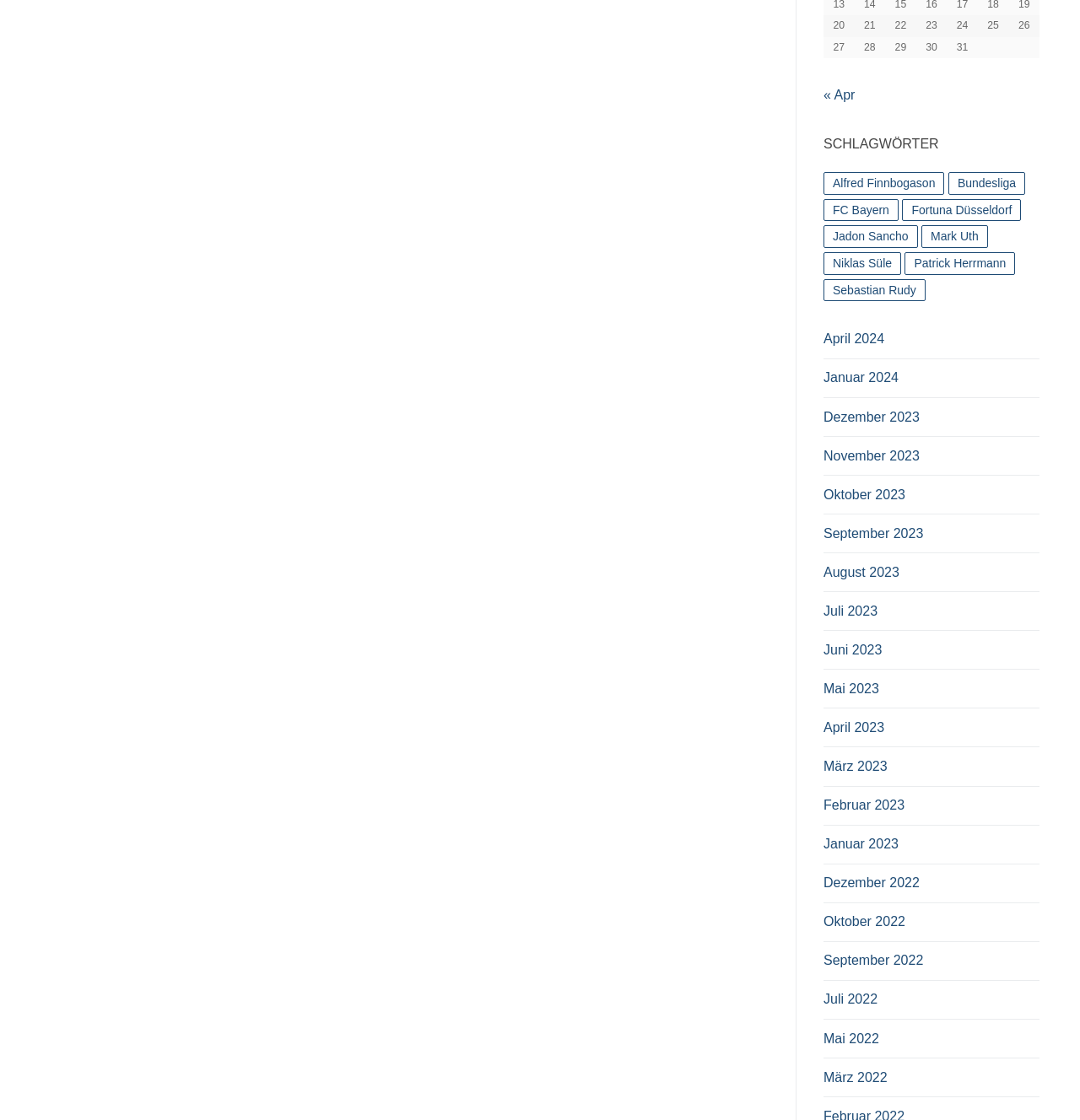How many links are under the 'SCHLAGWÖRTER' heading?
Refer to the image and provide a thorough answer to the question.

I found the heading element with the text 'SCHLAGWÖRTER' and counted the links underneath it, which are 9 in total, labeled from 'Alfred Finnbogason' to 'Sebastian Rudy'.